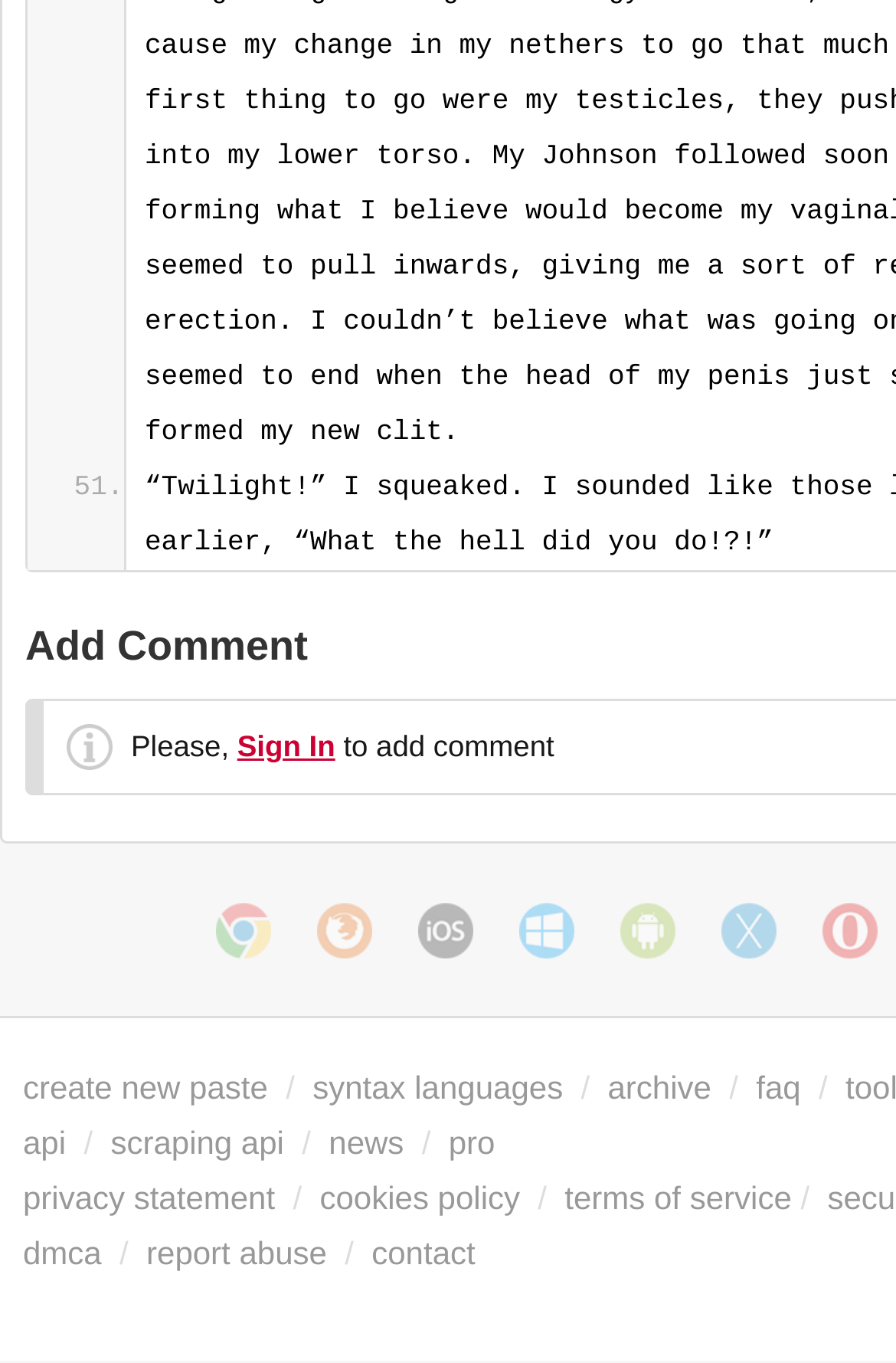Locate the bounding box coordinates of the segment that needs to be clicked to meet this instruction: "View syntax languages".

[0.349, 0.784, 0.628, 0.811]